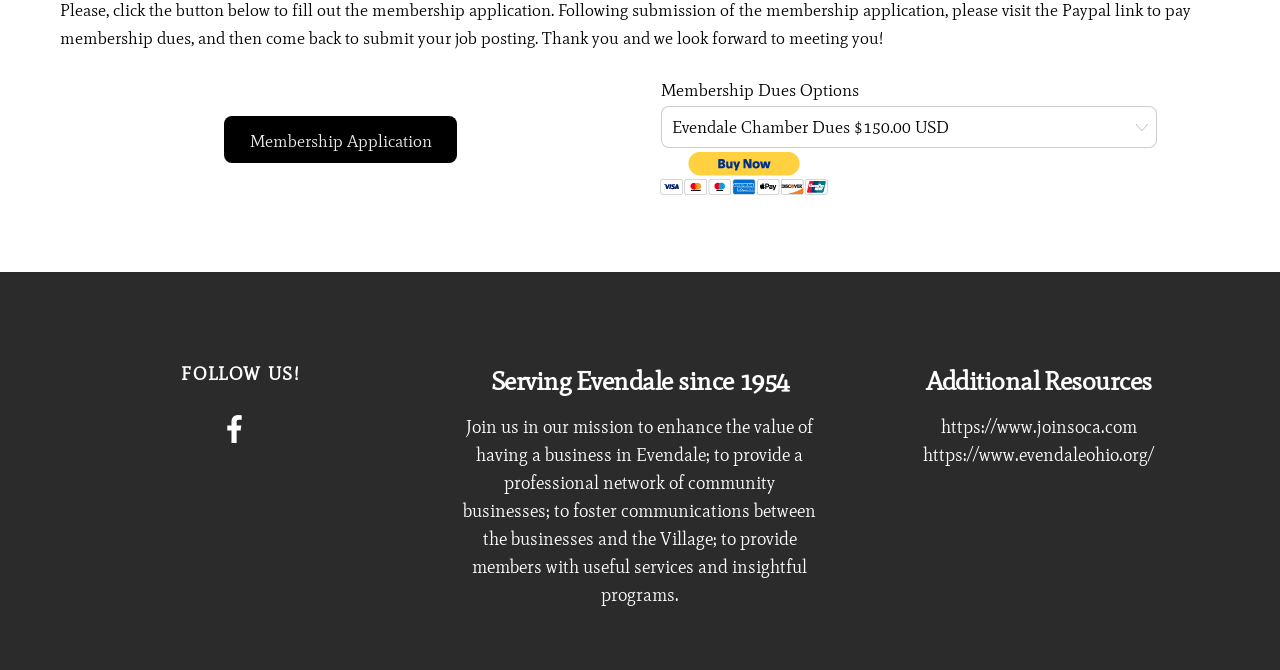Determine the bounding box for the UI element as described: "Membership Application". The coordinates should be represented as four float numbers between 0 and 1, formatted as [left, top, right, bottom].

[0.175, 0.173, 0.357, 0.244]